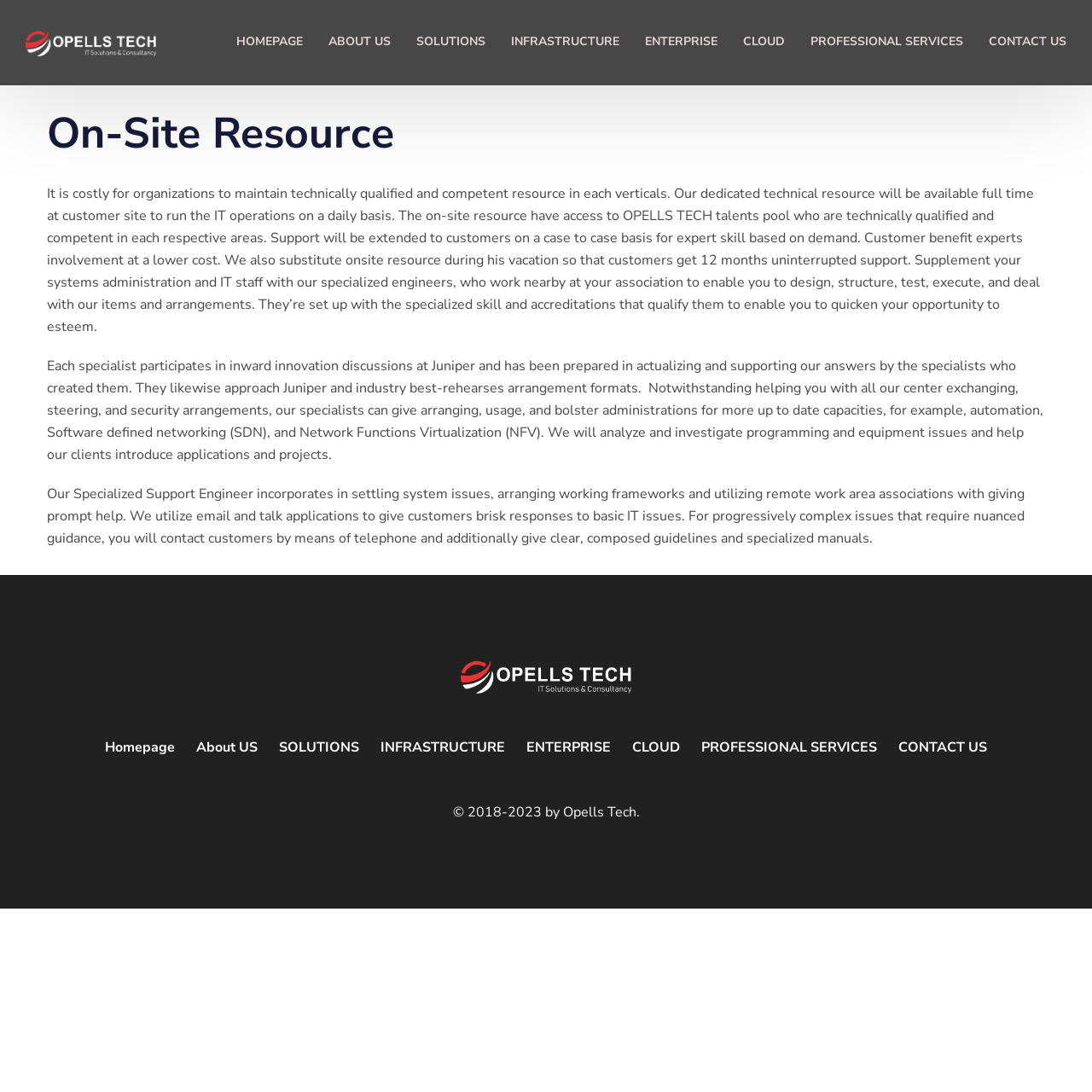Provide the bounding box for the UI element matching this description: "aria-label="isleofman360_webLogo" title="isleofman360_webLogo"".

None